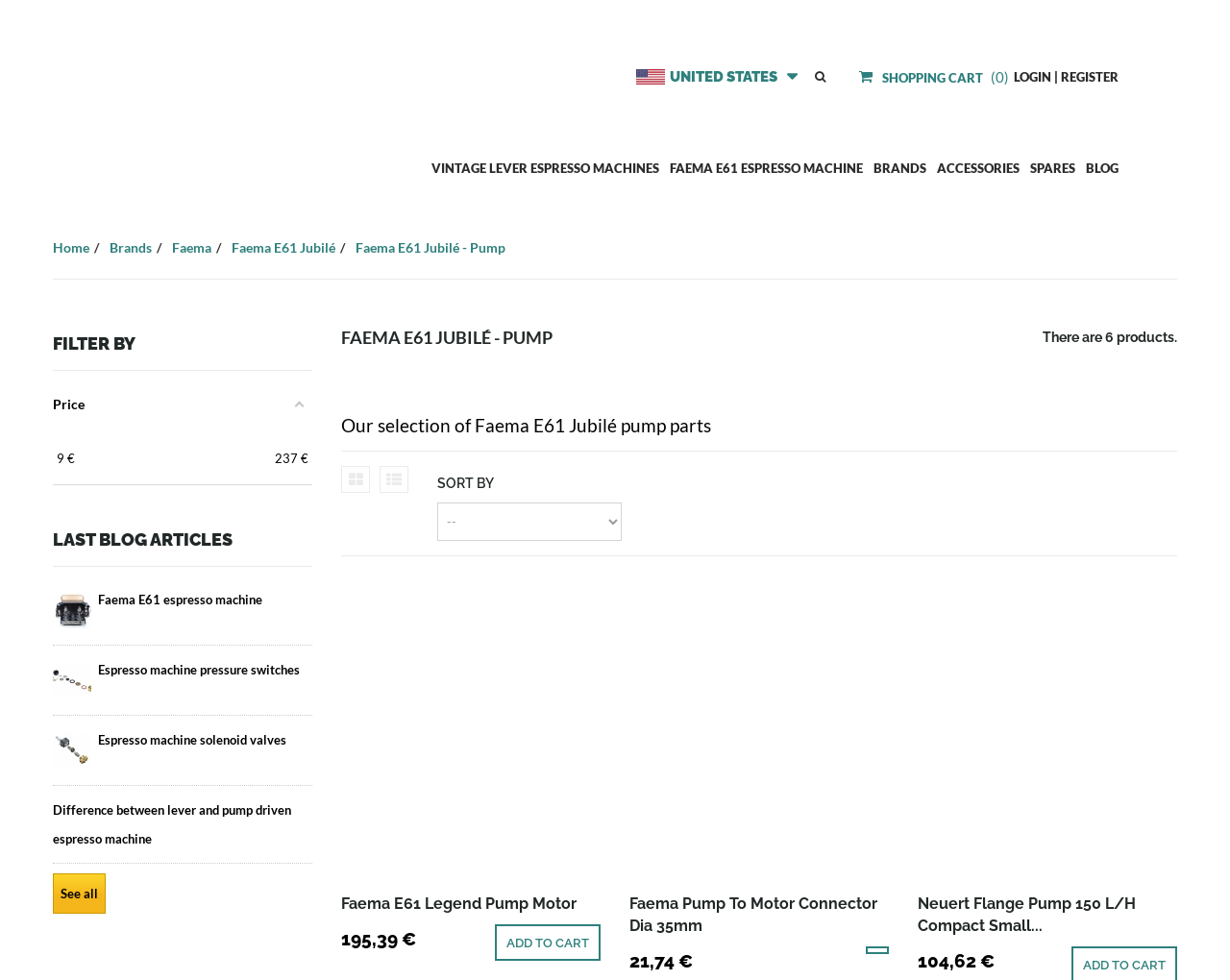Locate the bounding box of the user interface element based on this description: "Faema E61 legend pump motor".

[0.277, 0.911, 0.467, 0.937]